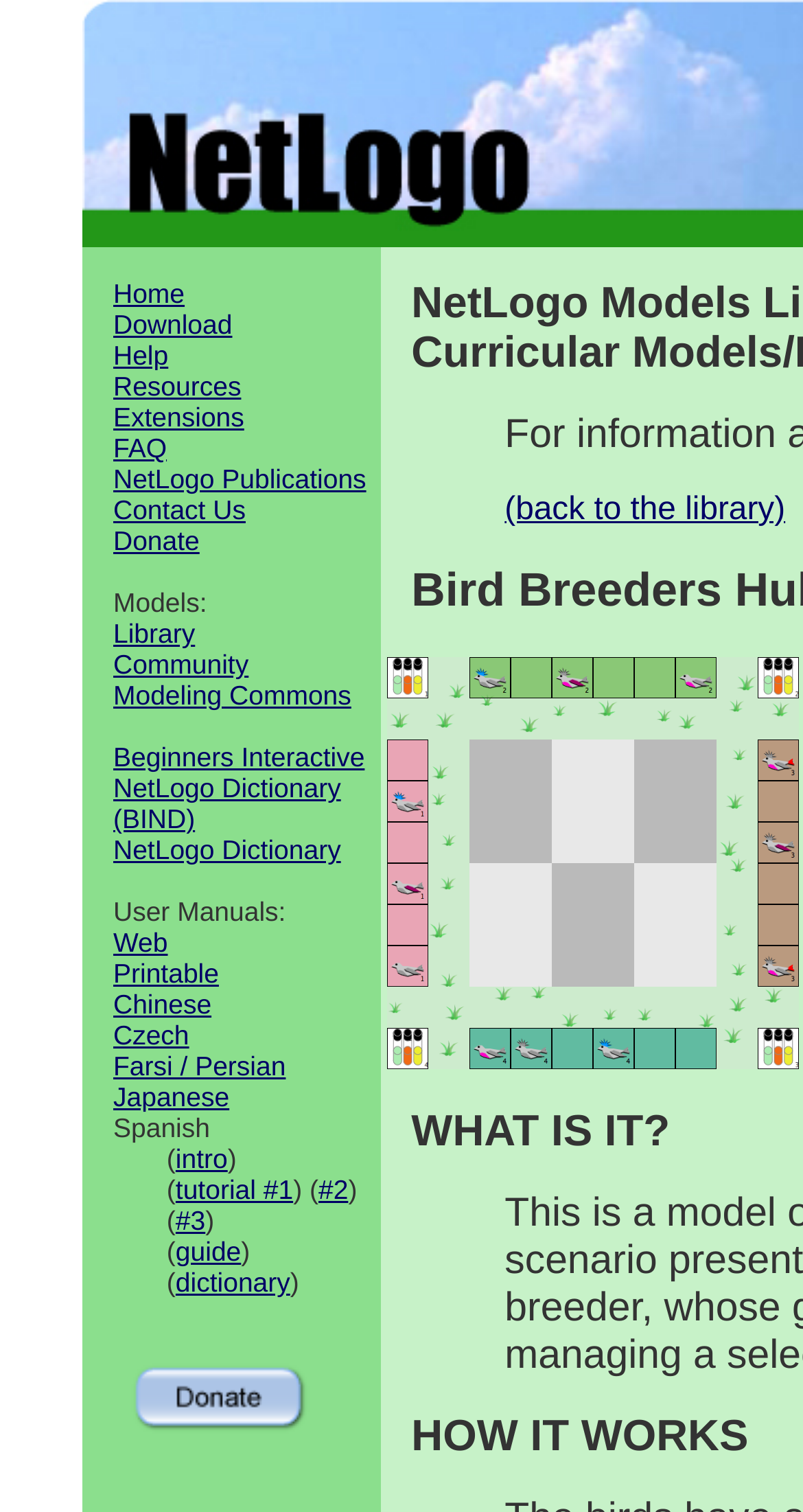Predict the bounding box of the UI element based on this description: "Contact Us".

[0.141, 0.327, 0.306, 0.347]